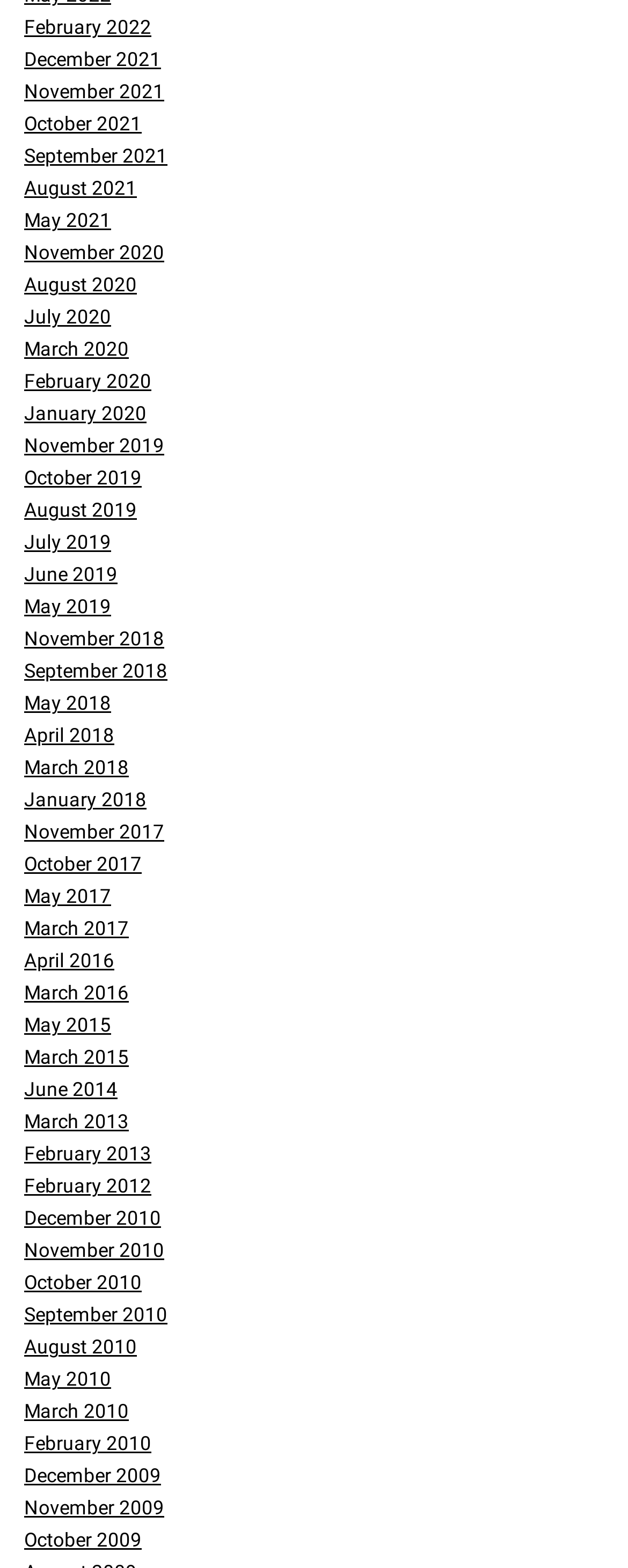Please specify the coordinates of the bounding box for the element that should be clicked to carry out this instruction: "View August 2010". The coordinates must be four float numbers between 0 and 1, formatted as [left, top, right, bottom].

[0.038, 0.852, 0.218, 0.866]